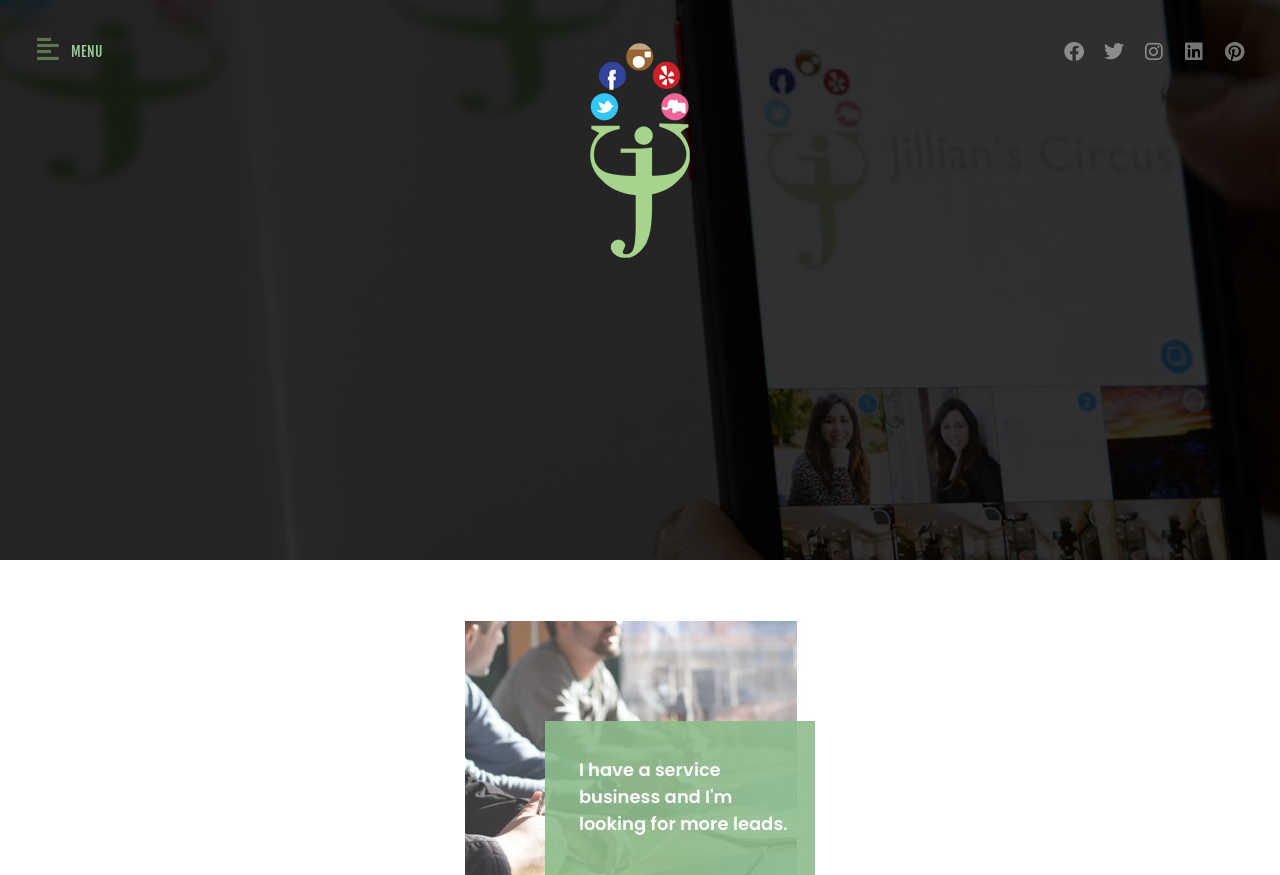Please provide a comprehensive response to the question below by analyzing the image: 
What is the position of the Facebook link?

By comparing the y1 and y2 coordinates of the Facebook link element [0.832, 0.048, 0.847, 0.071] with other elements, I determined that it is located at the top right of the webpage.